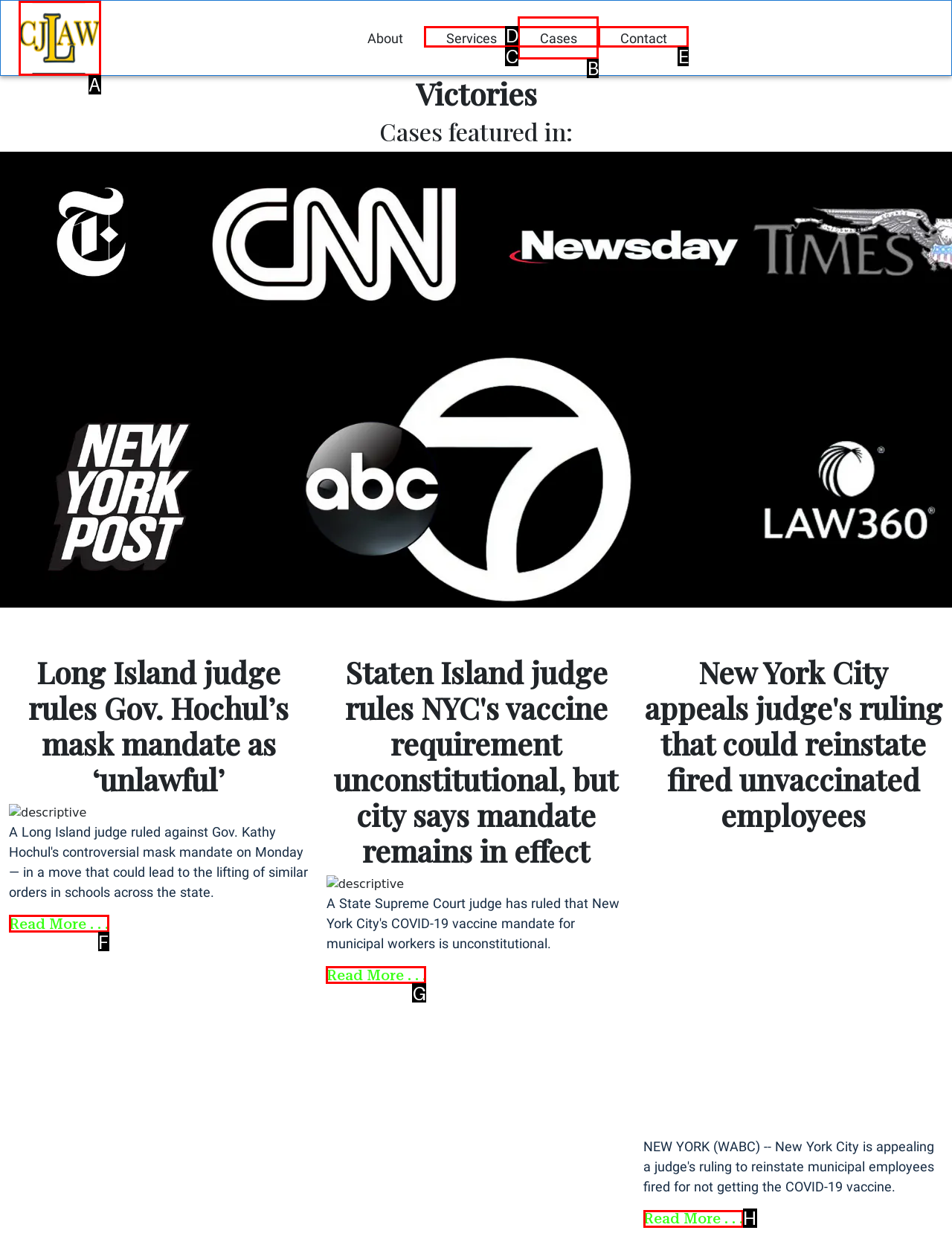Given the description: Services, identify the HTML element that fits best. Respond with the letter of the correct option from the choices.

C